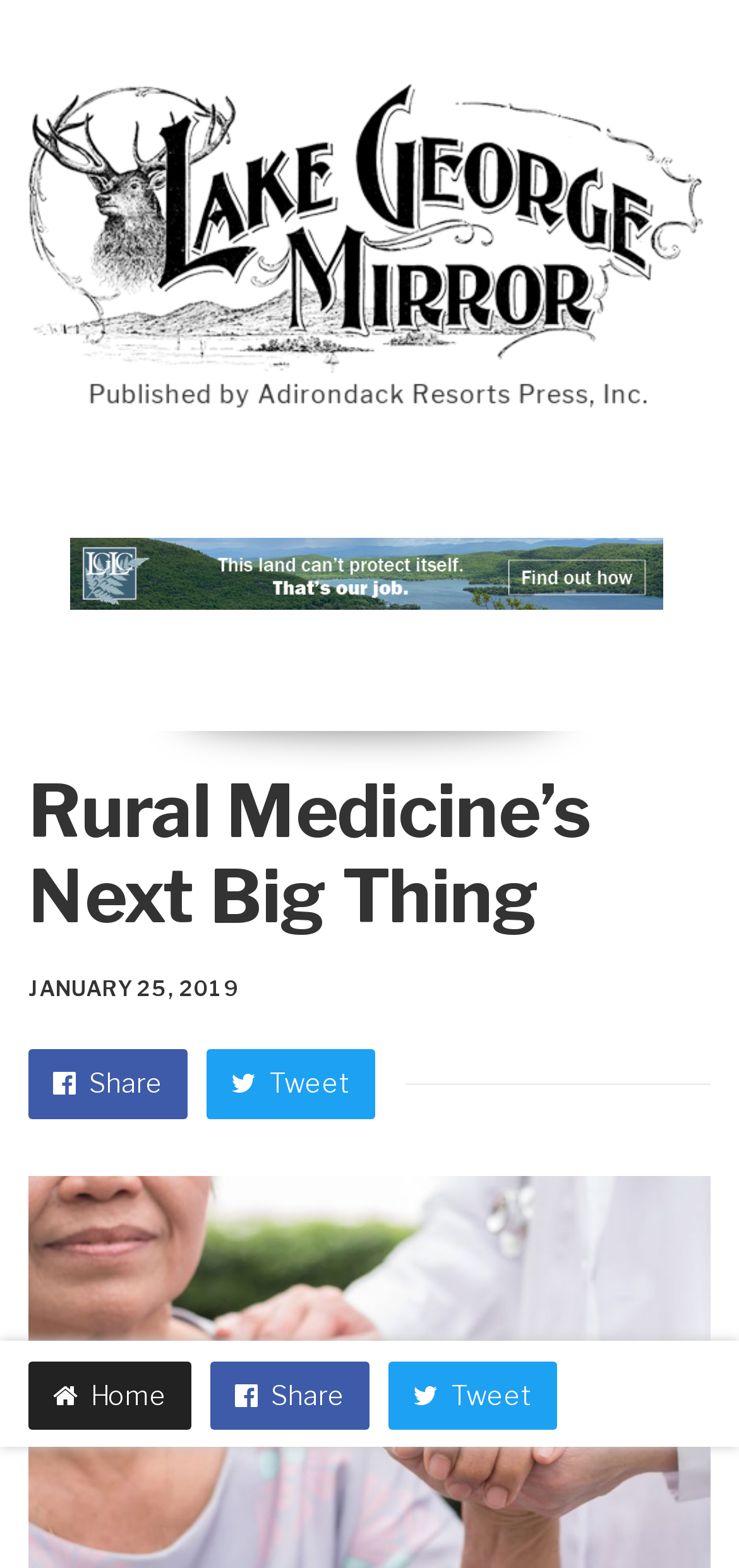Provide the bounding box coordinates for the UI element that is described by this text: "January 25, 2019". The coordinates should be in the form of four float numbers between 0 and 1: [left, top, right, bottom].

[0.038, 0.622, 0.325, 0.639]